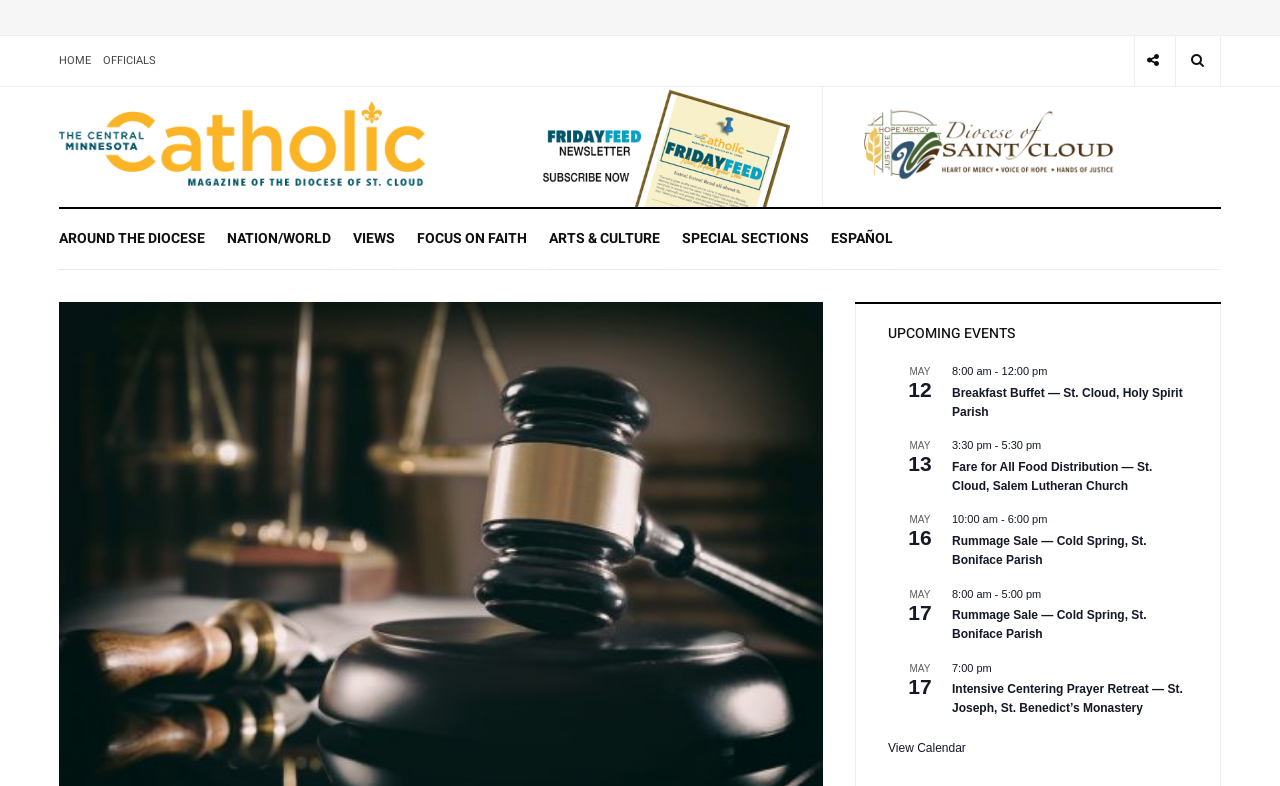What is the name of the newspaper?
Based on the screenshot, provide a one-word or short-phrase response.

The Washington Post